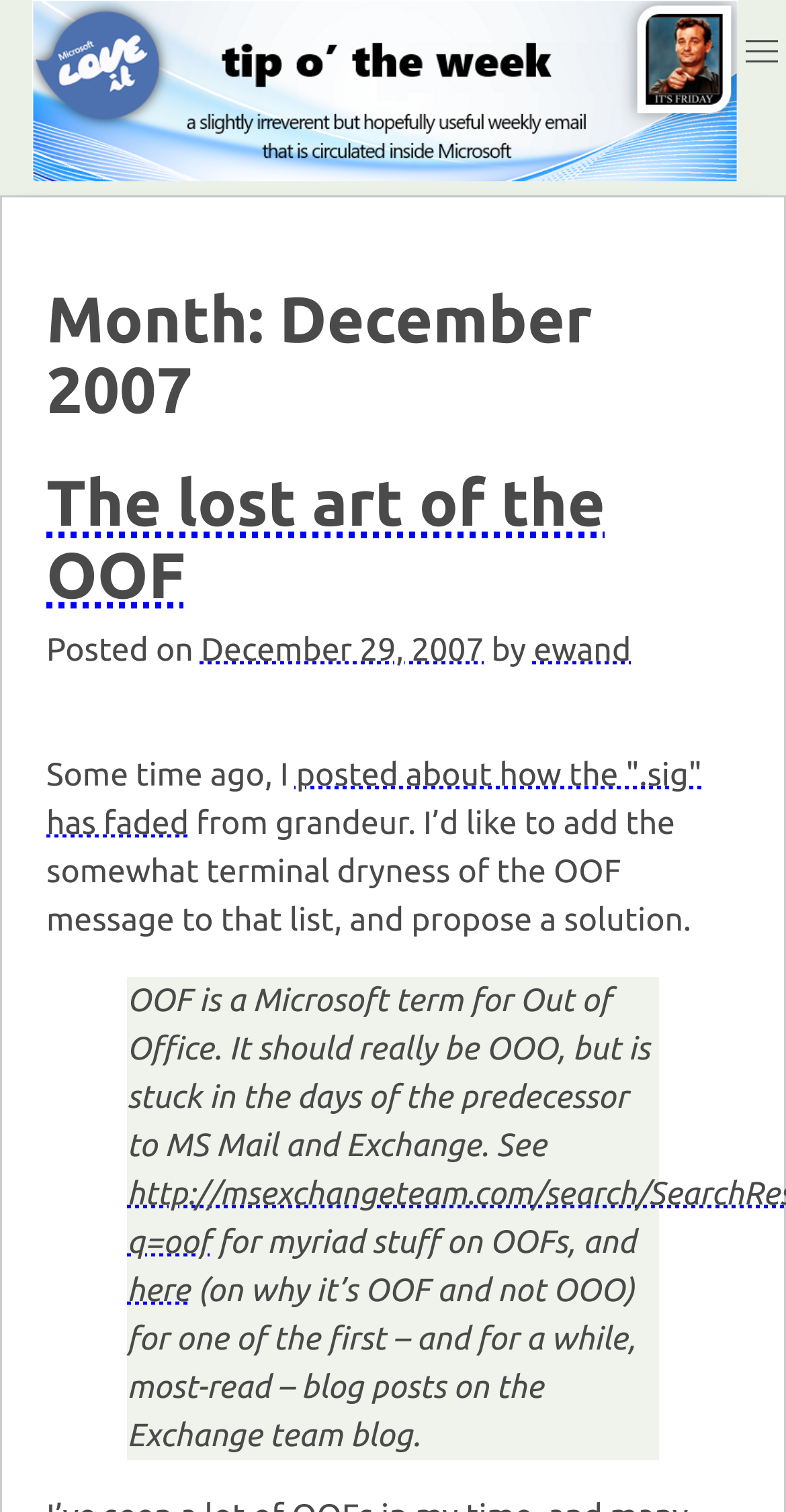Create an in-depth description of the webpage, covering main sections.

The webpage is a blog post titled "December 2007 – Ewan Dalton's Tip o' the Week". At the top, there is a link and an image with the same title, spanning almost the entire width of the page. Below this, there is a header section with a heading that reads "Month: December 2007". 

Underneath the header, there is a subheading that says "The lost art of the OOF", which is a link. To the right of this subheading, there is a posting date "December 29, 2007", which is also a link. The author's name "ewand" is mentioned to the right of the posting date.

The main content of the blog post starts below this, with a paragraph of text that discusses the decline of the ".sig" and proposes a solution to the problem of the OOF message. 

A blockquote is situated below the main text, which provides additional information about OOF, including a link to a related blog post. The blockquote spans about three-quarters of the page width.